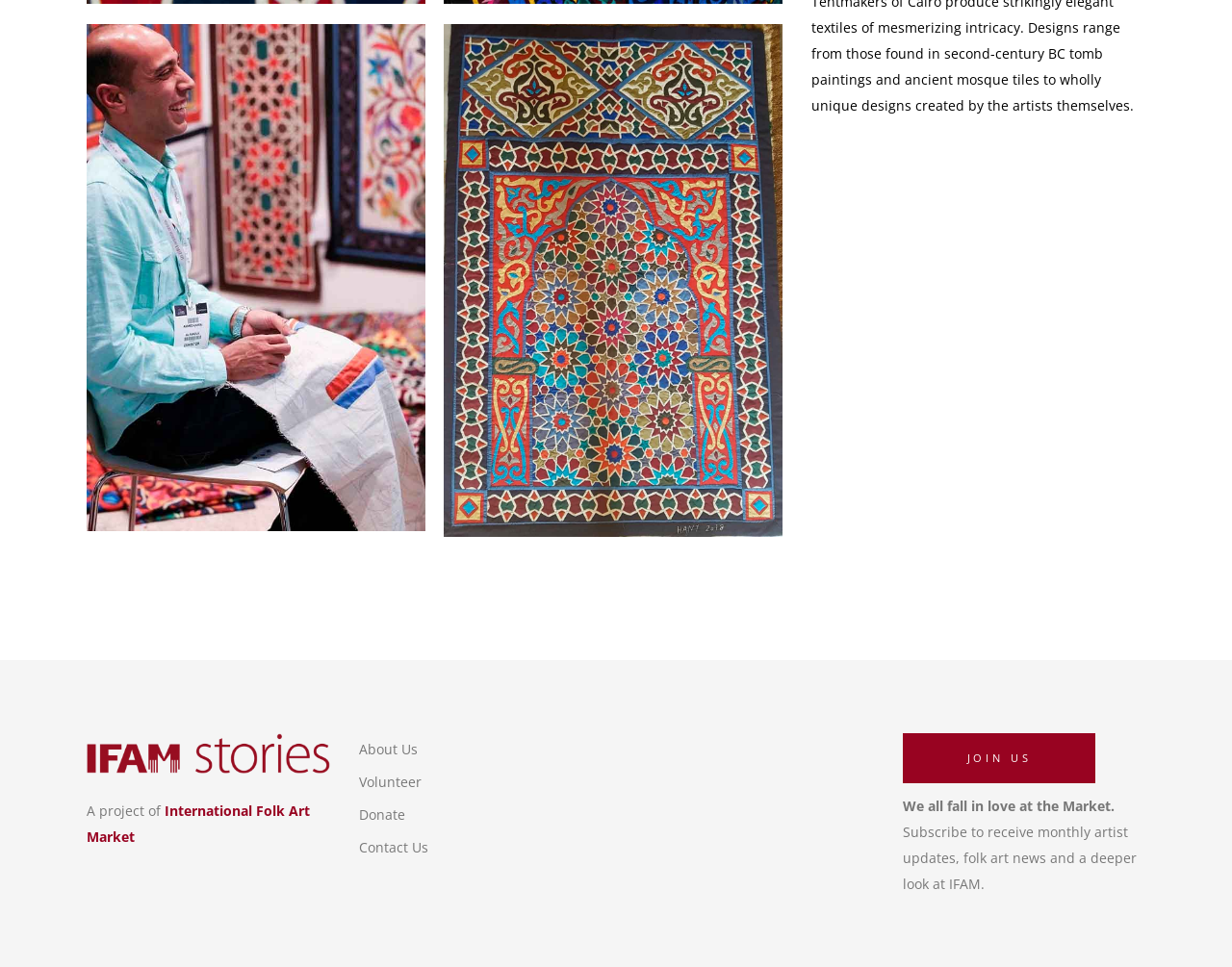Identify the bounding box coordinates of the area that should be clicked in order to complete the given instruction: "Click the 'English' link". The bounding box coordinates should be four float numbers between 0 and 1, i.e., [left, top, right, bottom].

None